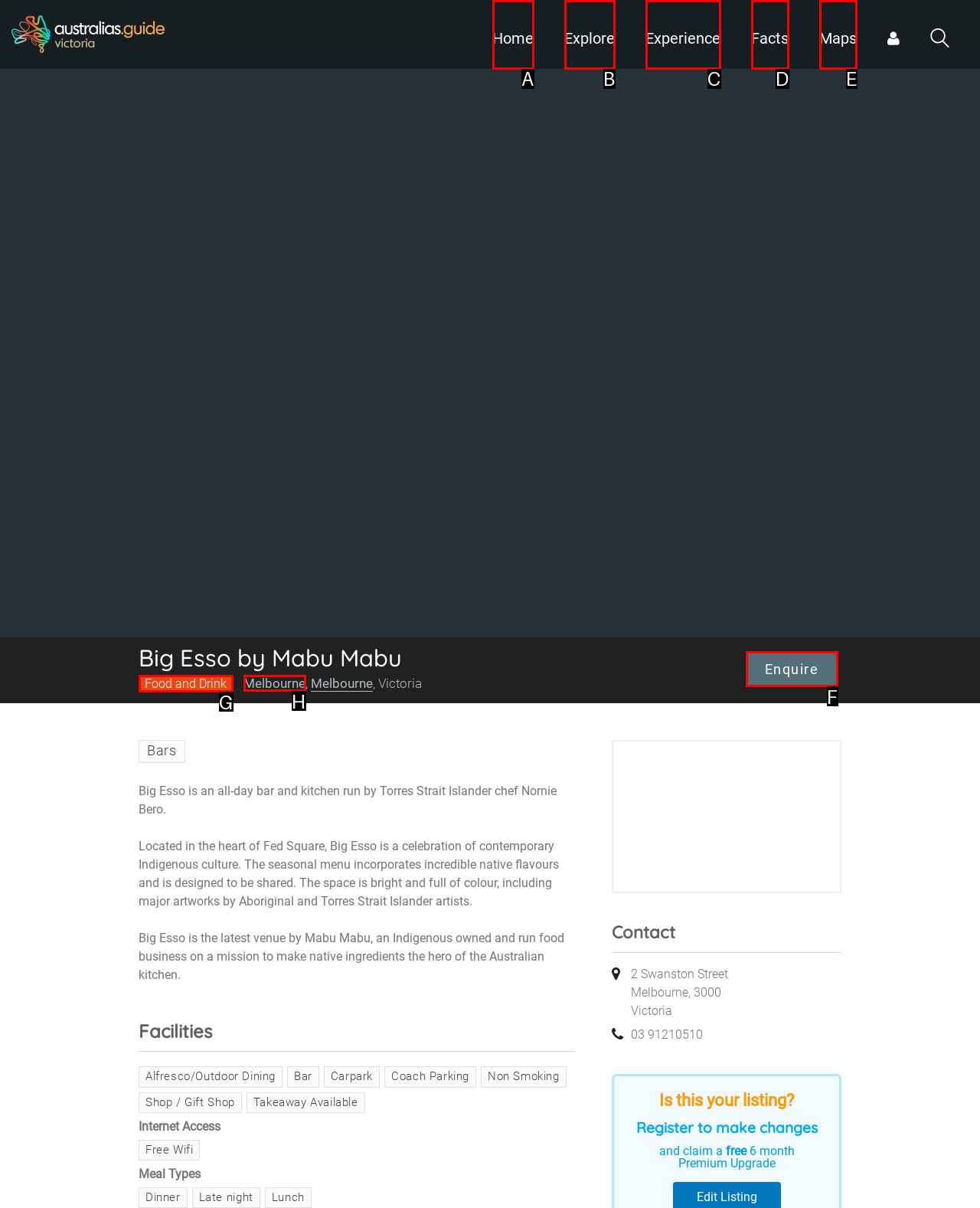Select the HTML element that fits the following description: Food and Drink
Provide the letter of the matching option.

G